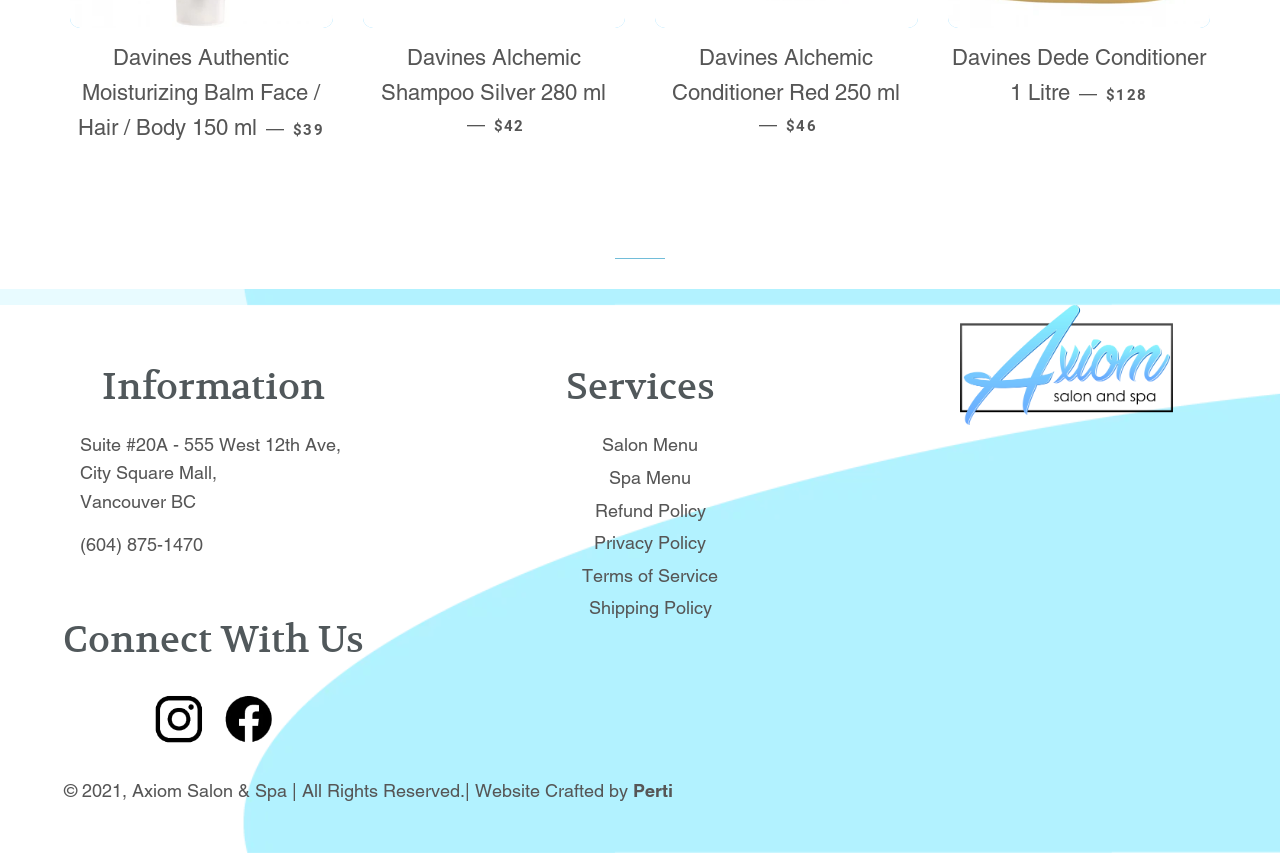Pinpoint the bounding box coordinates of the area that must be clicked to complete this instruction: "Visit Facebook page".

[0.115, 0.858, 0.165, 0.882]